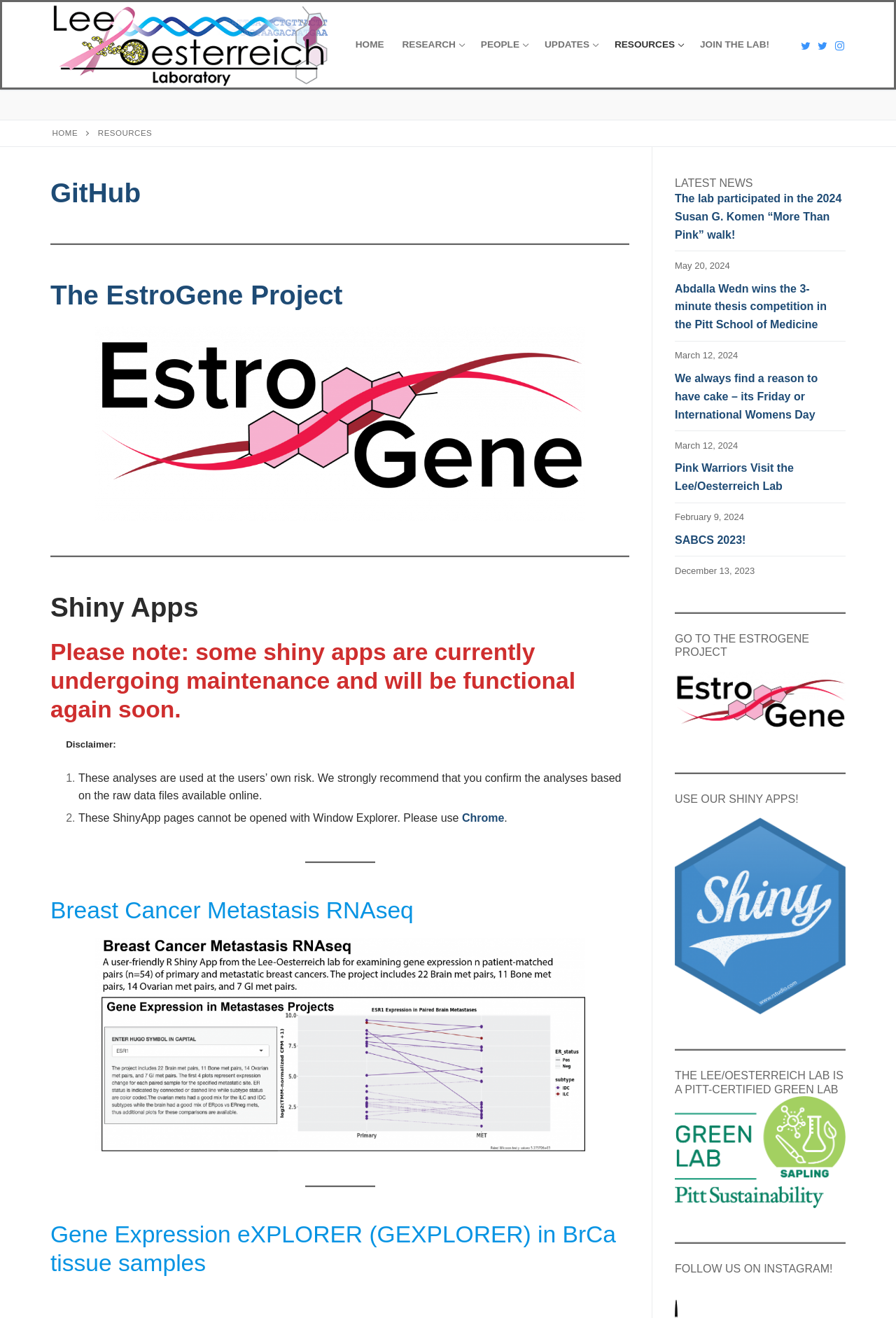Answer this question in one word or a short phrase: What is the name of the project mentioned on the webpage?

The EstroGene Project